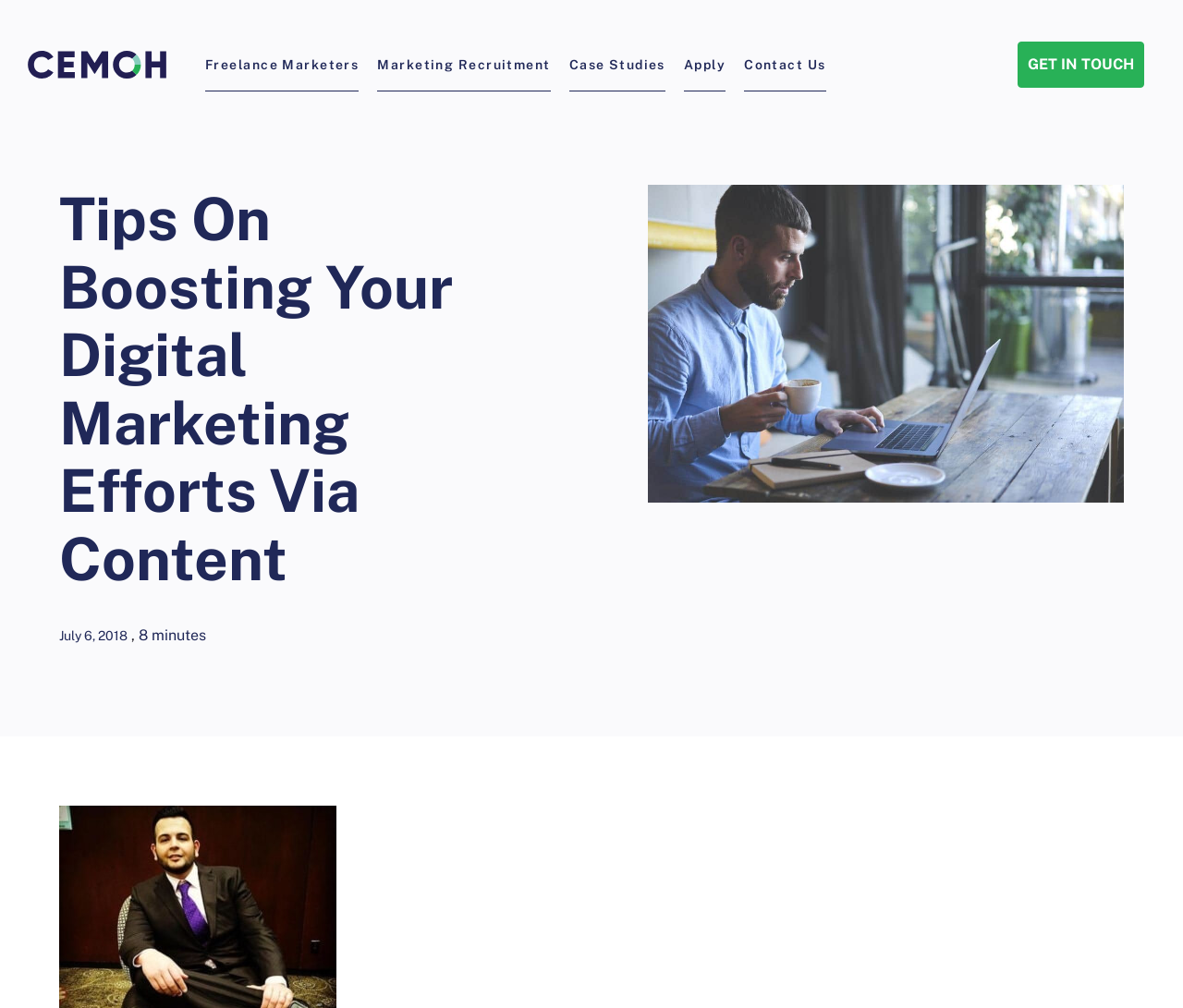What is the text of the call-to-action button?
Refer to the image and provide a one-word or short phrase answer.

GET IN TOUCH